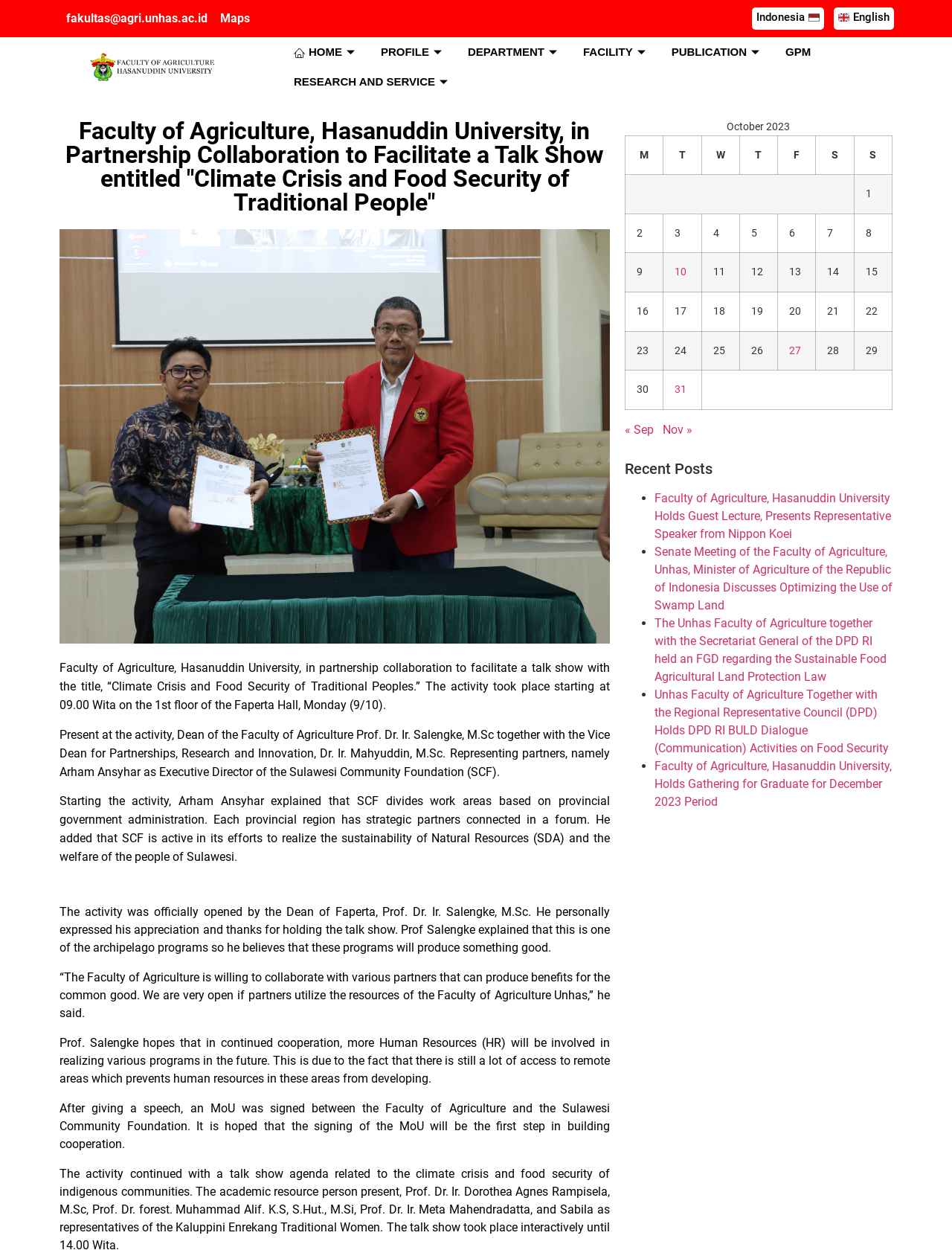Find the bounding box coordinates of the element I should click to carry out the following instruction: "Click the HOME link".

[0.297, 0.03, 0.388, 0.054]